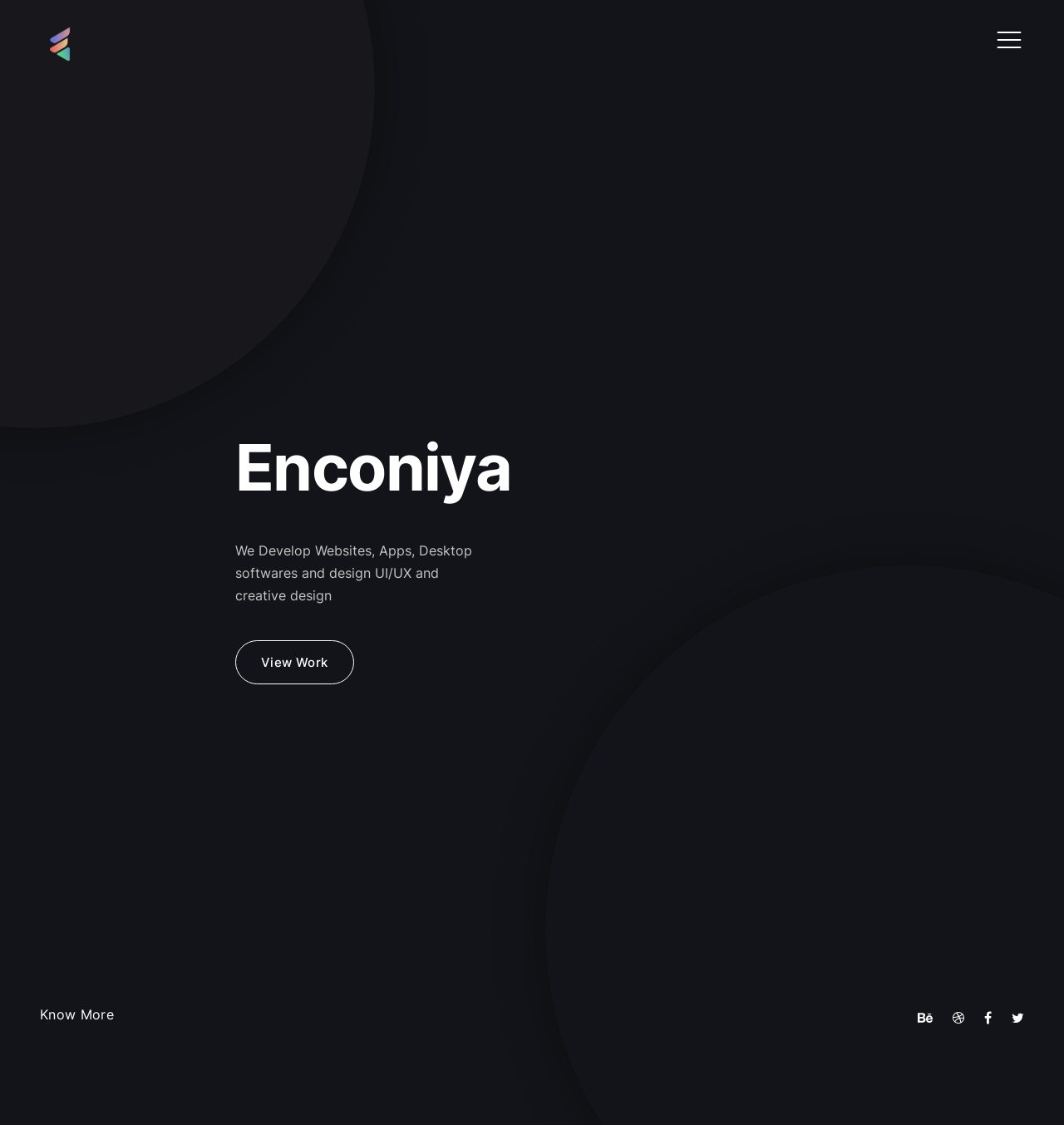Show the bounding box coordinates of the region that should be clicked to follow the instruction: "Contact Us."

[0.662, 0.369, 0.906, 0.392]